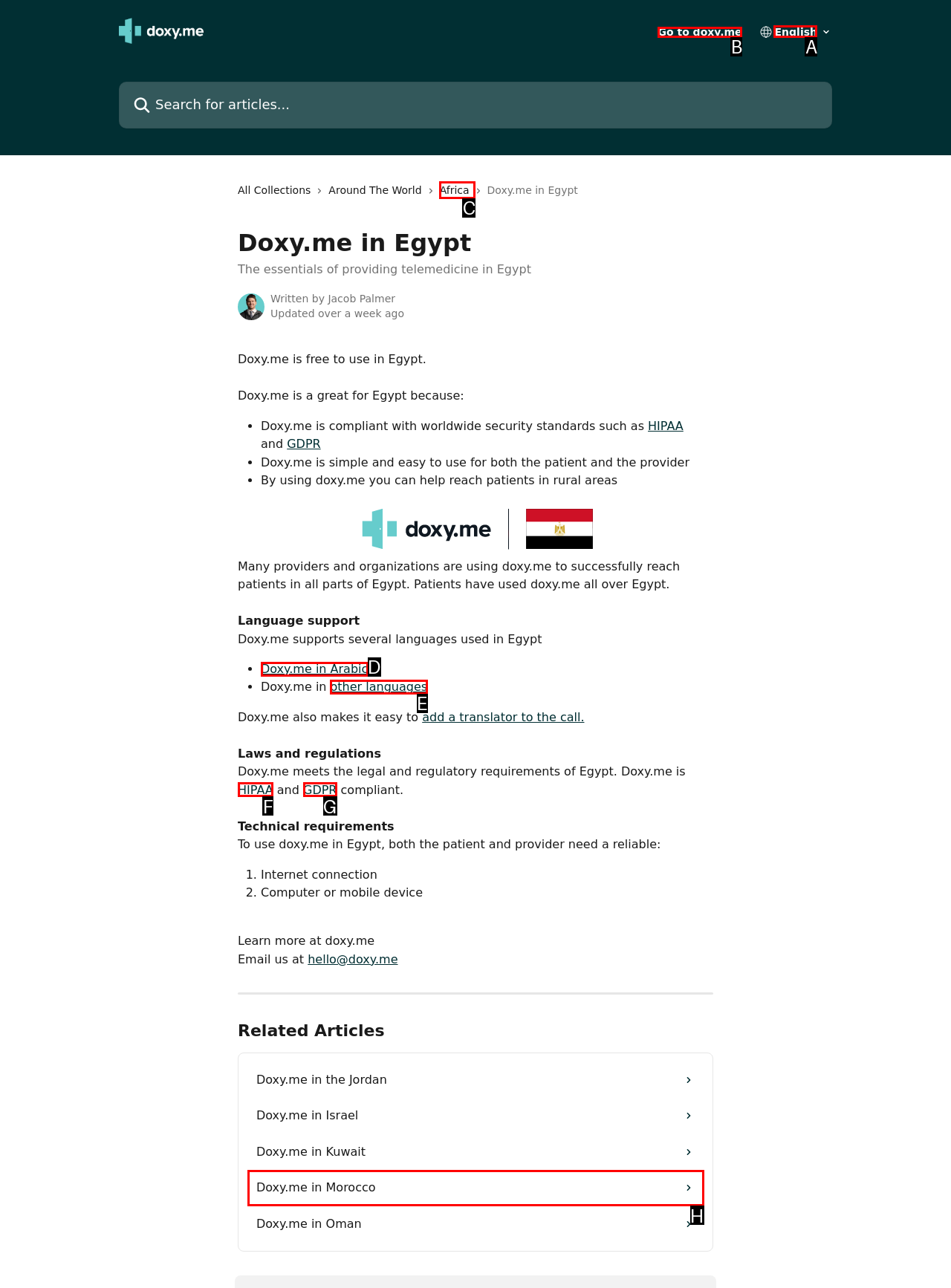Which option should you click on to fulfill this task: Select English language? Answer with the letter of the correct choice.

A